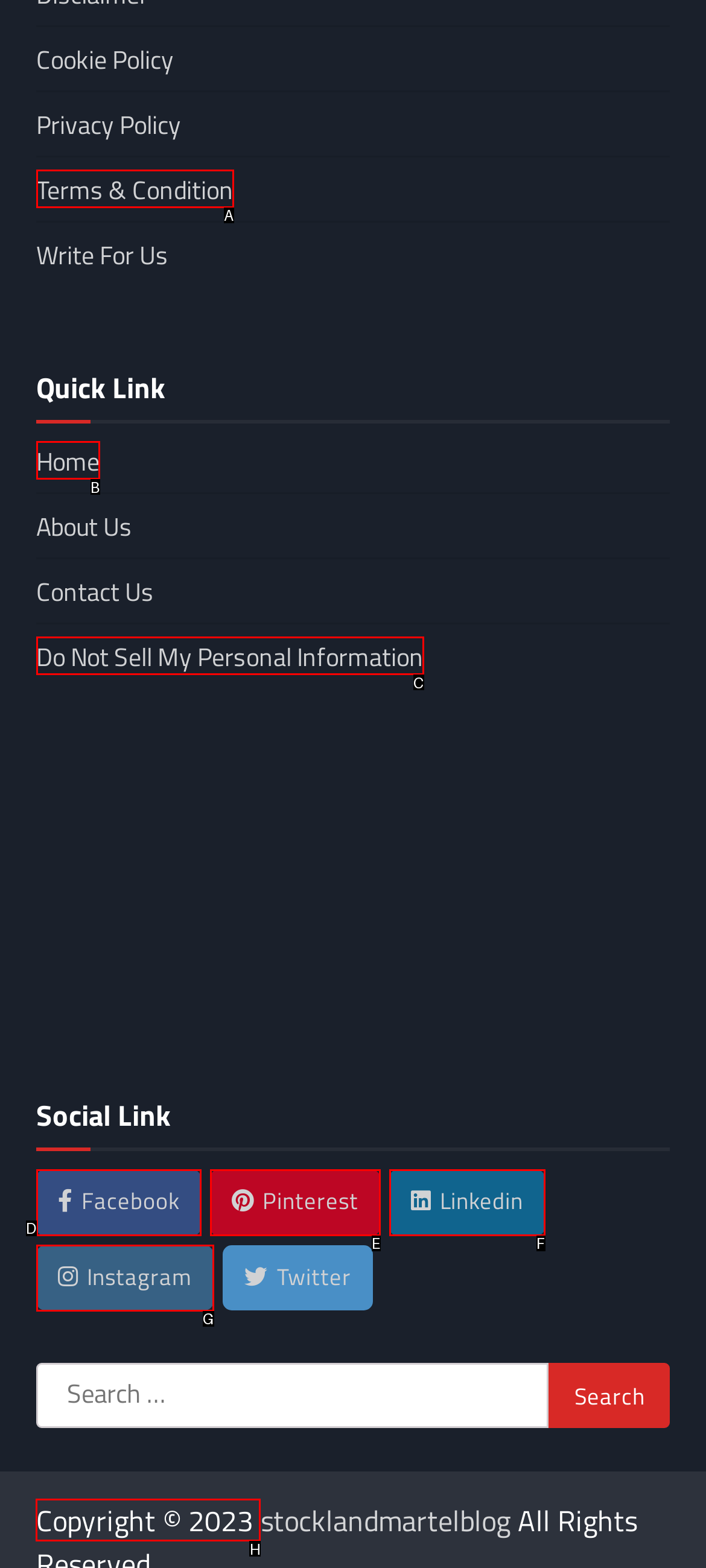Indicate which HTML element you need to click to complete the task: Read the Copyright information. Provide the letter of the selected option directly.

H